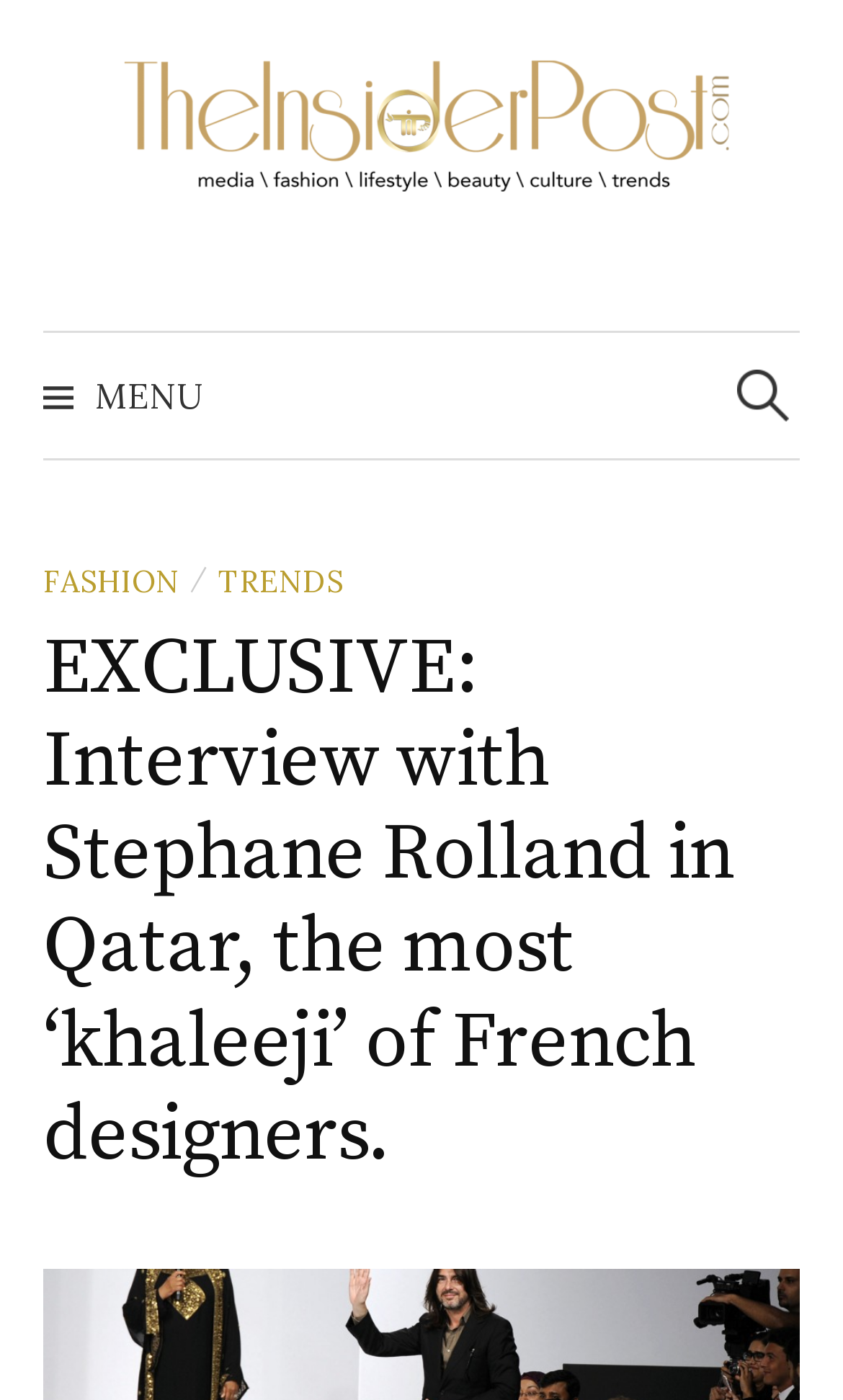Identify the bounding box of the UI element that matches this description: "Fashion".

[0.051, 0.401, 0.213, 0.429]